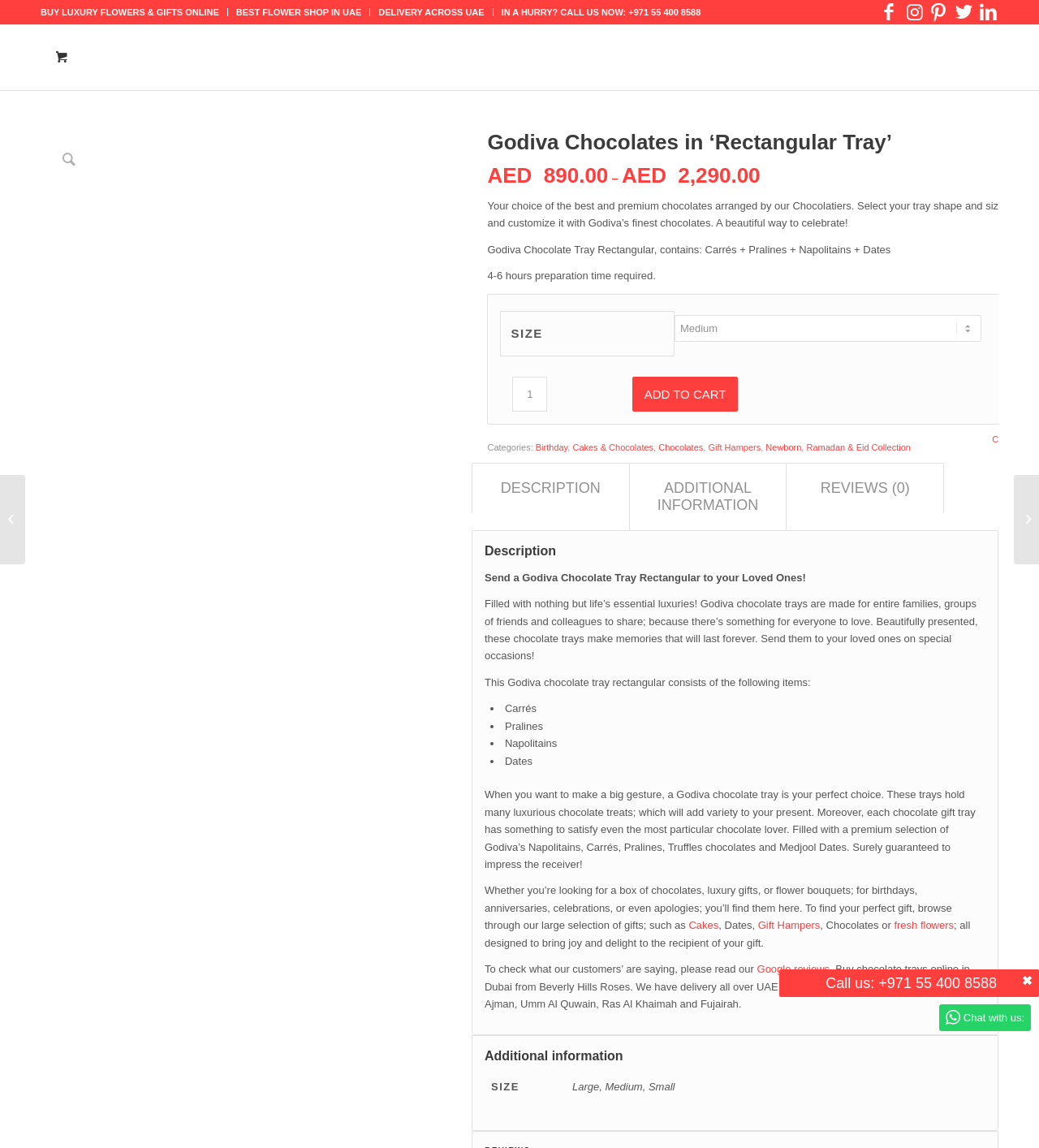Pinpoint the bounding box coordinates of the clickable area necessary to execute the following instruction: "Click on the 'ADD TO CART' button". The coordinates should be given as four float numbers between 0 and 1, namely [left, top, right, bottom].

[0.609, 0.328, 0.71, 0.358]